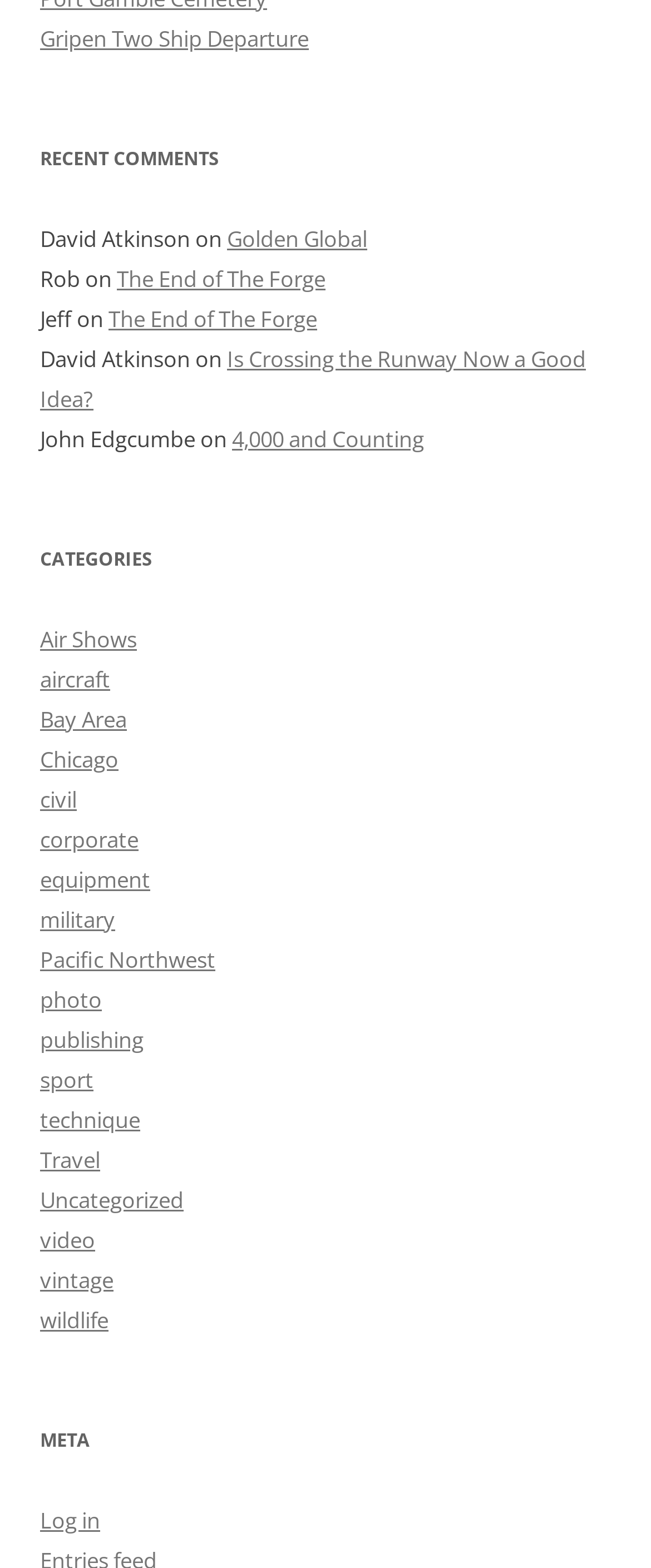Identify the bounding box coordinates for the UI element mentioned here: "Gripen Two Ship Departure". Provide the coordinates as four float values between 0 and 1, i.e., [left, top, right, bottom].

[0.062, 0.015, 0.474, 0.034]